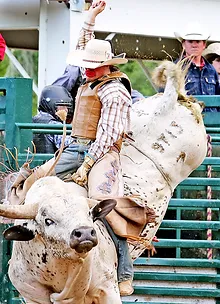Describe every detail you can see in the image.

This dynamic image captures the intense moment of a bronco rider during a rodeo event. The cowboy is dressed in traditional rodeo attire, featuring a plaid shirt, protective vest, and a wide-brimmed hat, all suggesting his readiness for the thrilling challenge ahead. He is skillfully mounted on a powerful bull, which is rearing up in a display of strength and agility, further emphasizing the adrenaline-fueled atmosphere of the competition. In the background, spectators are seen watching intently, highlighting the community's involvement in this high-energy sport, where both participants and their families have deep-rooted connections to the rodeo tradition. This scene is a testament to the excitement, bravery, and cultural significance of rodeo events that have brought together generations of participants and fans alike.